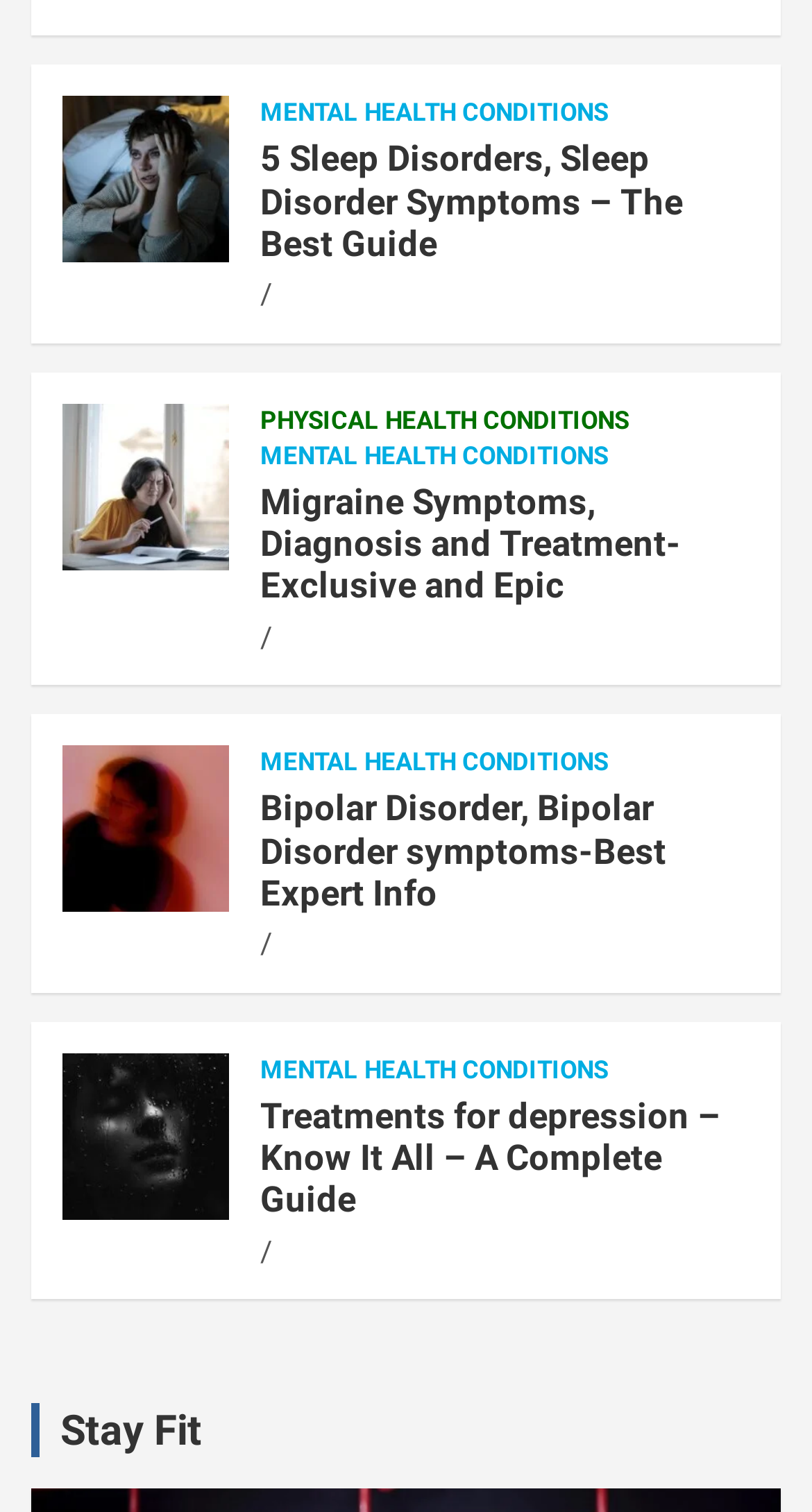Please provide the bounding box coordinates for the element that needs to be clicked to perform the instruction: "Click on Stay Fit". The coordinates must consist of four float numbers between 0 and 1, formatted as [left, top, right, bottom].

[0.074, 0.93, 0.249, 0.963]